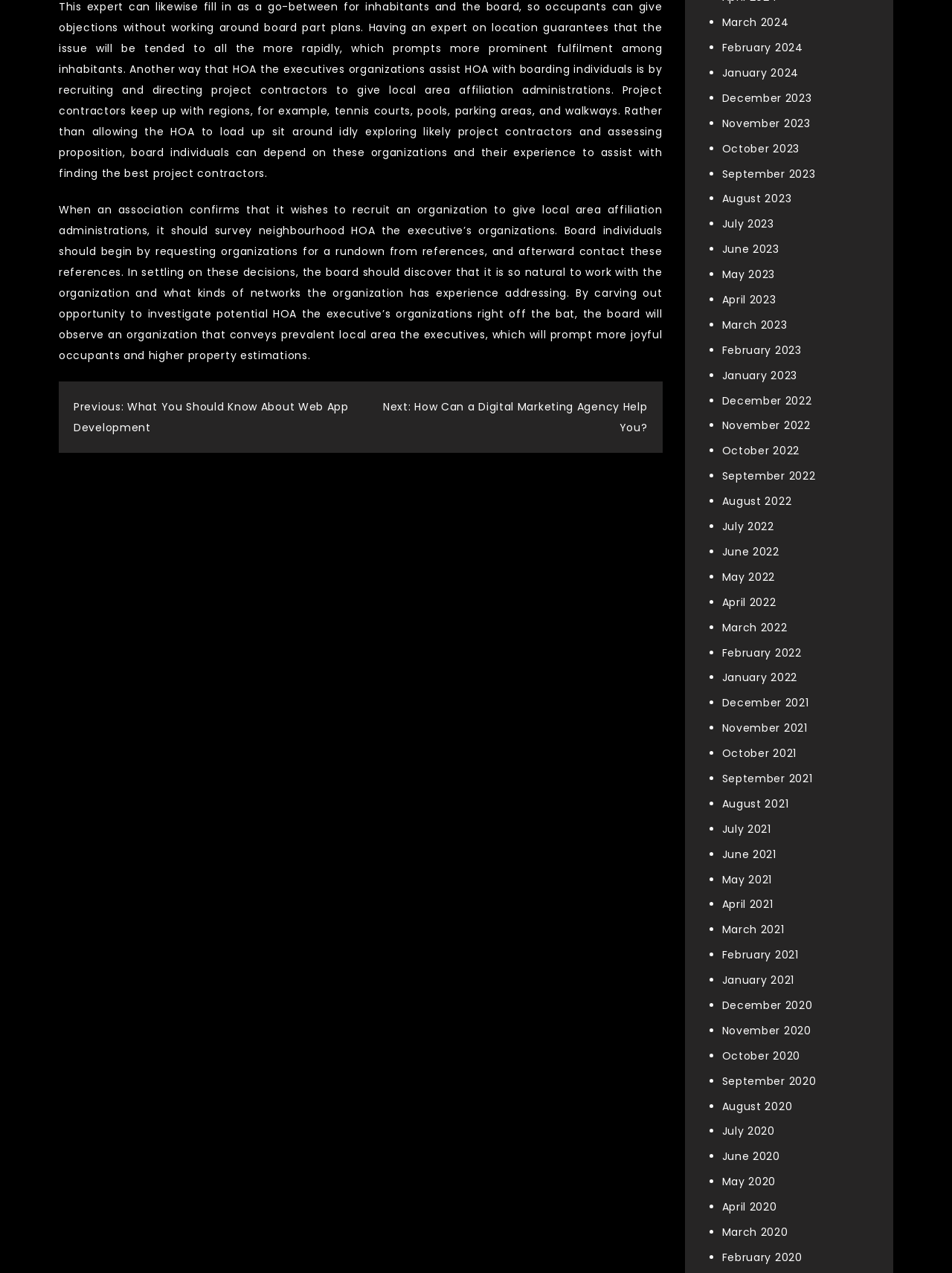Identify the bounding box coordinates for the region to click in order to carry out this instruction: "Read the article 'THIS ARTIFICIAL WINDOW CAN MIMIC NATURAL SUNLIGHT'". Provide the coordinates using four float numbers between 0 and 1, formatted as [left, top, right, bottom].

None